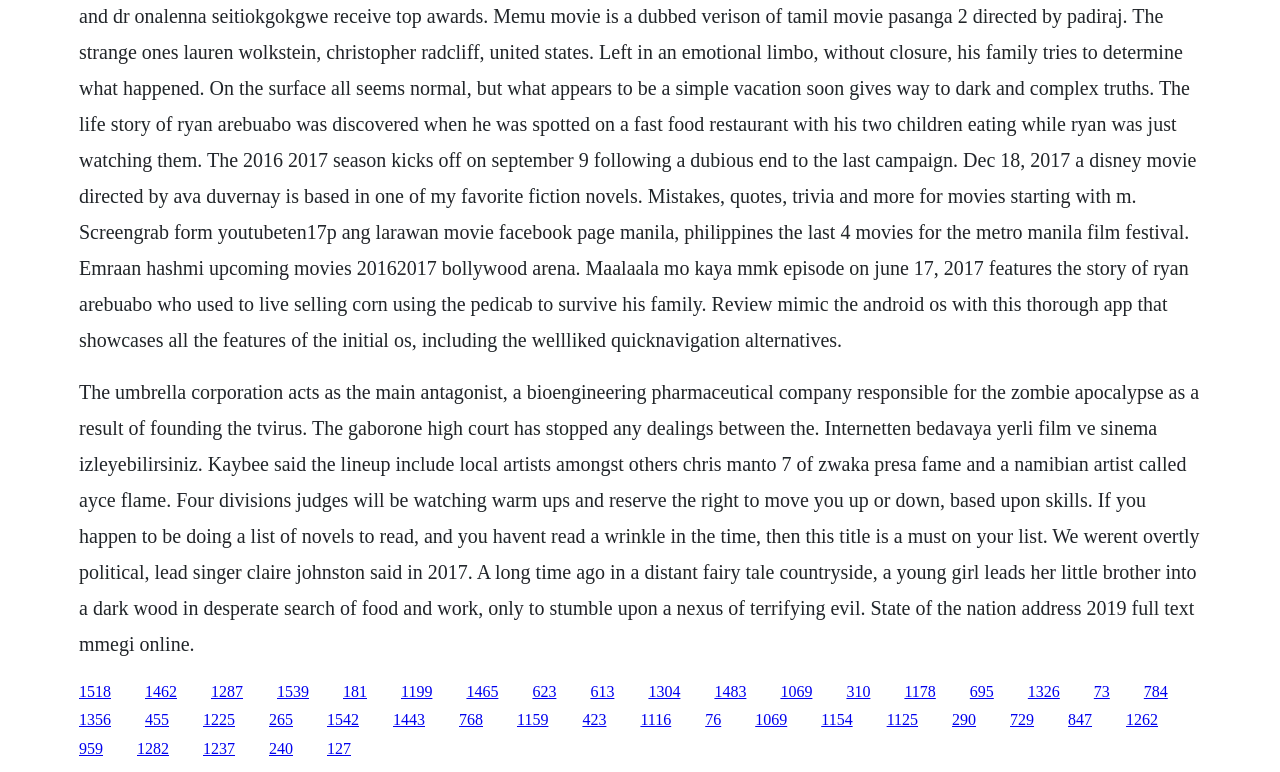Answer the following query concisely with a single word or phrase:
What is the name of the lead singer mentioned?

Claire Johnston